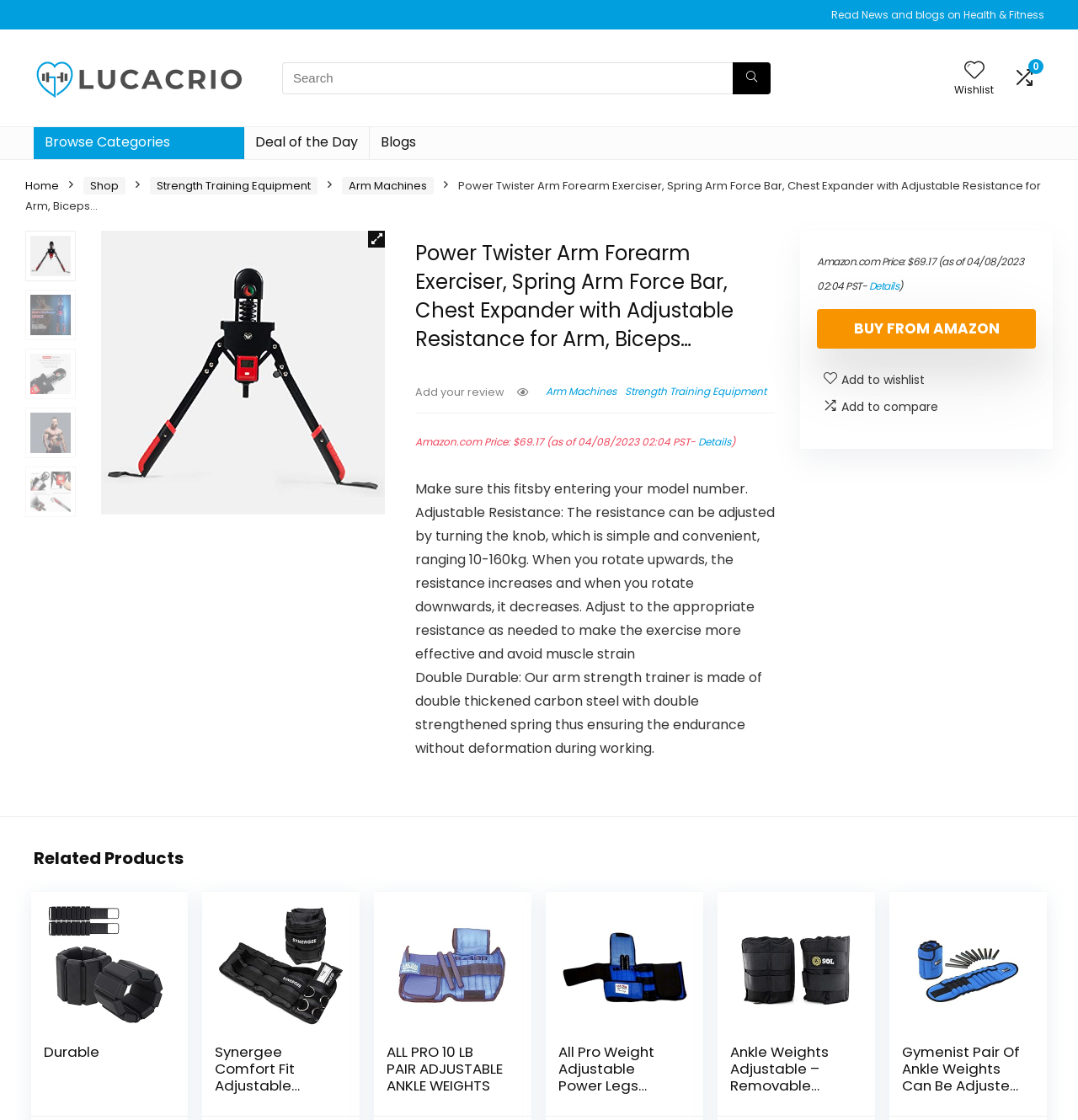Determine the bounding box coordinates of the region to click in order to accomplish the following instruction: "Add to wishlist". Provide the coordinates as four float numbers between 0 and 1, specifically [left, top, right, bottom].

[0.78, 0.332, 0.858, 0.347]